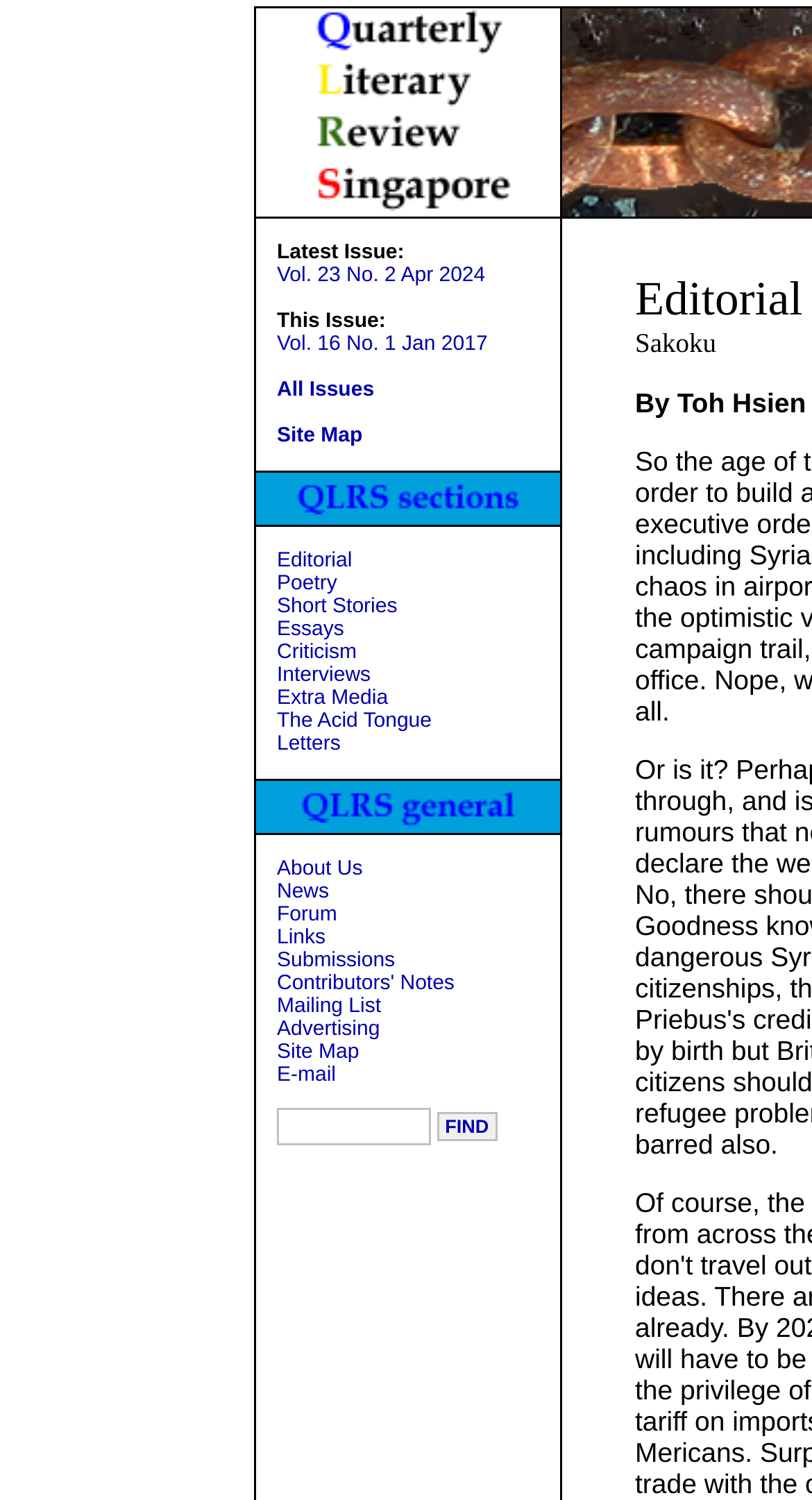Answer the question below using just one word or a short phrase: 
What is the general information section of the literary review?

QLRS general